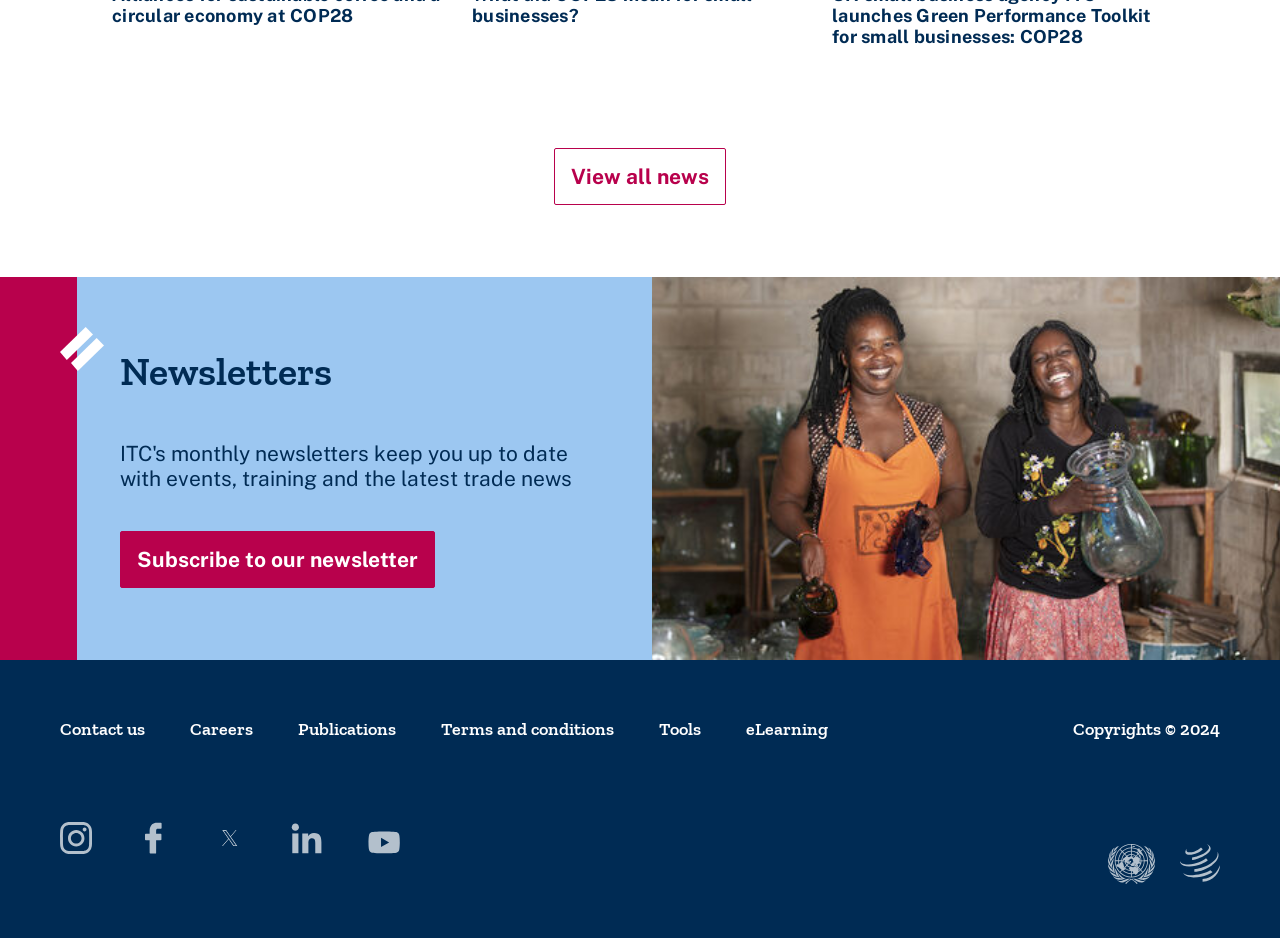What type of content is displayed in the footer section?
Use the information from the image to give a detailed answer to the question.

The footer section contains links to various pages such as 'Contact us', 'Careers', 'Publications', and others, as well as a copyright notice. This suggests that the footer section is used to display links to important pages and provide copyright information.